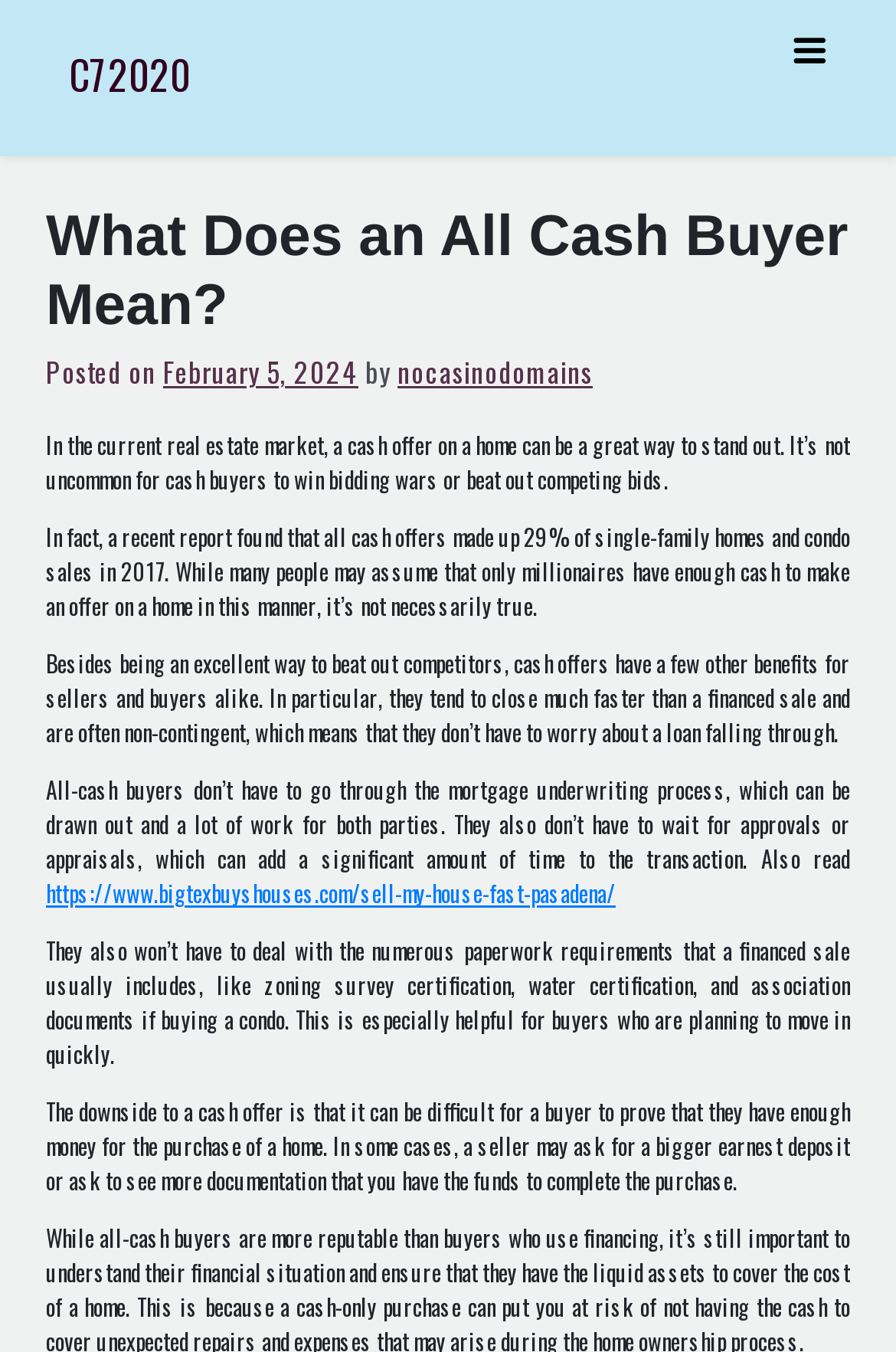Give a detailed account of the webpage's layout and content.

This webpage is about explaining what an all-cash buyer means in the context of real estate. At the top-right corner, there is a button with a camolin icon, which expands to a primary menu when clicked. Below the button, there is a header section that spans the entire width of the page. The header section contains the title "What Does an All Cash Buyer Mean?" in a prominent font, followed by the posting date "February 5, 2024" and the author "nocasinodomains".

The main content of the webpage is divided into five paragraphs of text. The first paragraph explains that a cash offer on a home can be a great way to stand out in the current real estate market. The second paragraph provides a statistic about the percentage of single-family homes and condo sales that were all-cash offers in 2017. The third paragraph discusses the benefits of cash offers, including faster closing times and non-contingent sales. The fourth paragraph elaborates on the advantages of cash offers, such as avoiding the mortgage underwriting process and not having to wait for approvals or appraisals. The fifth paragraph mentions the potential downside of a cash offer, which is that the buyer may need to provide more documentation to prove they have the funds to complete the purchase.

There is also a link to an external webpage, "https://www.bigtexbuyshouses.com/sell-my-house-fast-pasadena/", which is mentioned in the fourth paragraph. Overall, the webpage provides informative content about the concept of an all-cash buyer in real estate, with a clear and organized structure.